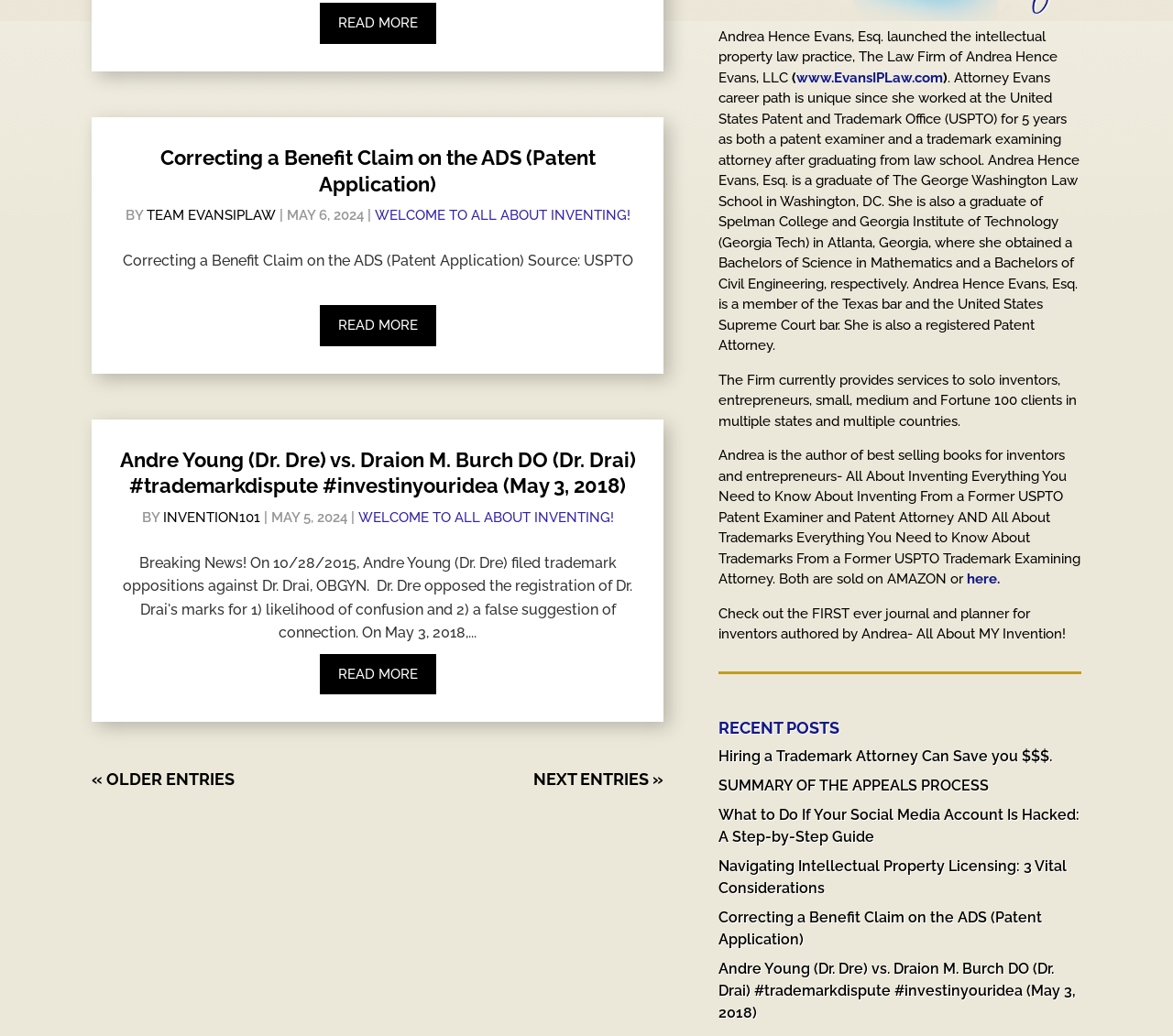Please provide the bounding box coordinate of the region that matches the element description: Team EvansIPLaw. Coordinates should be in the format (top-left x, top-left y, bottom-right x, bottom-right y) and all values should be between 0 and 1.

[0.125, 0.2, 0.235, 0.216]